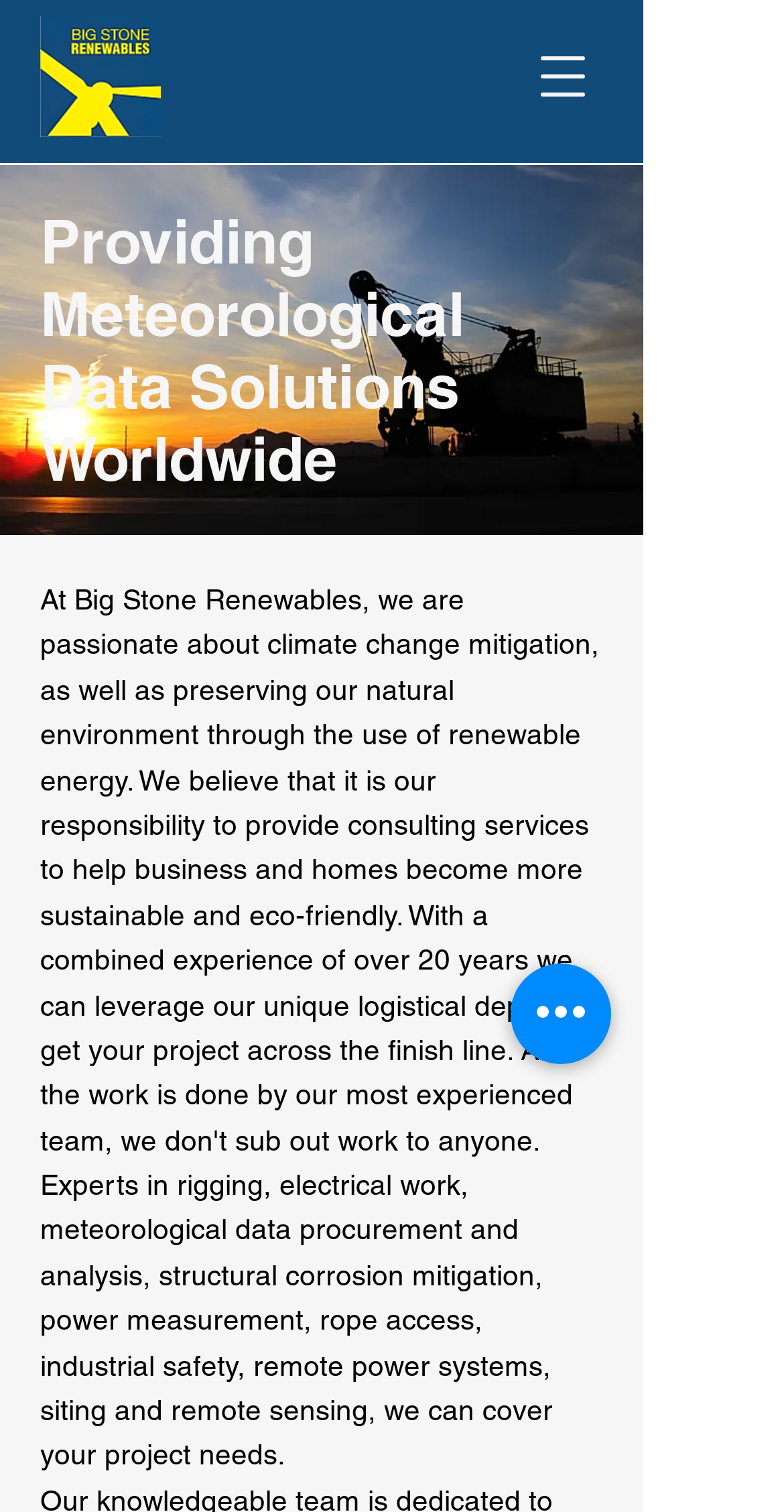Explain the features and main sections of the webpage comprehensively.

The webpage is about Big Stone Renewables, with a logo situated at the top left corner, which is a clickable link. To the right of the logo, there is a button to open the navigation menu. 

Below the logo, there is a large image taking up most of the width of the page, likely a background image. On top of this image, there is a heading that reads "Providing Meteorological Data Solutions Worldwide", positioned roughly in the top half of the page. 

Underneath the heading, there is a block of text that describes the services offered by Big Stone Renewables, including rigging, electrical work, meteorological data procurement, and more. This text is located in the lower half of the page. 

At the top right corner, there is another button labeled "Quick actions".